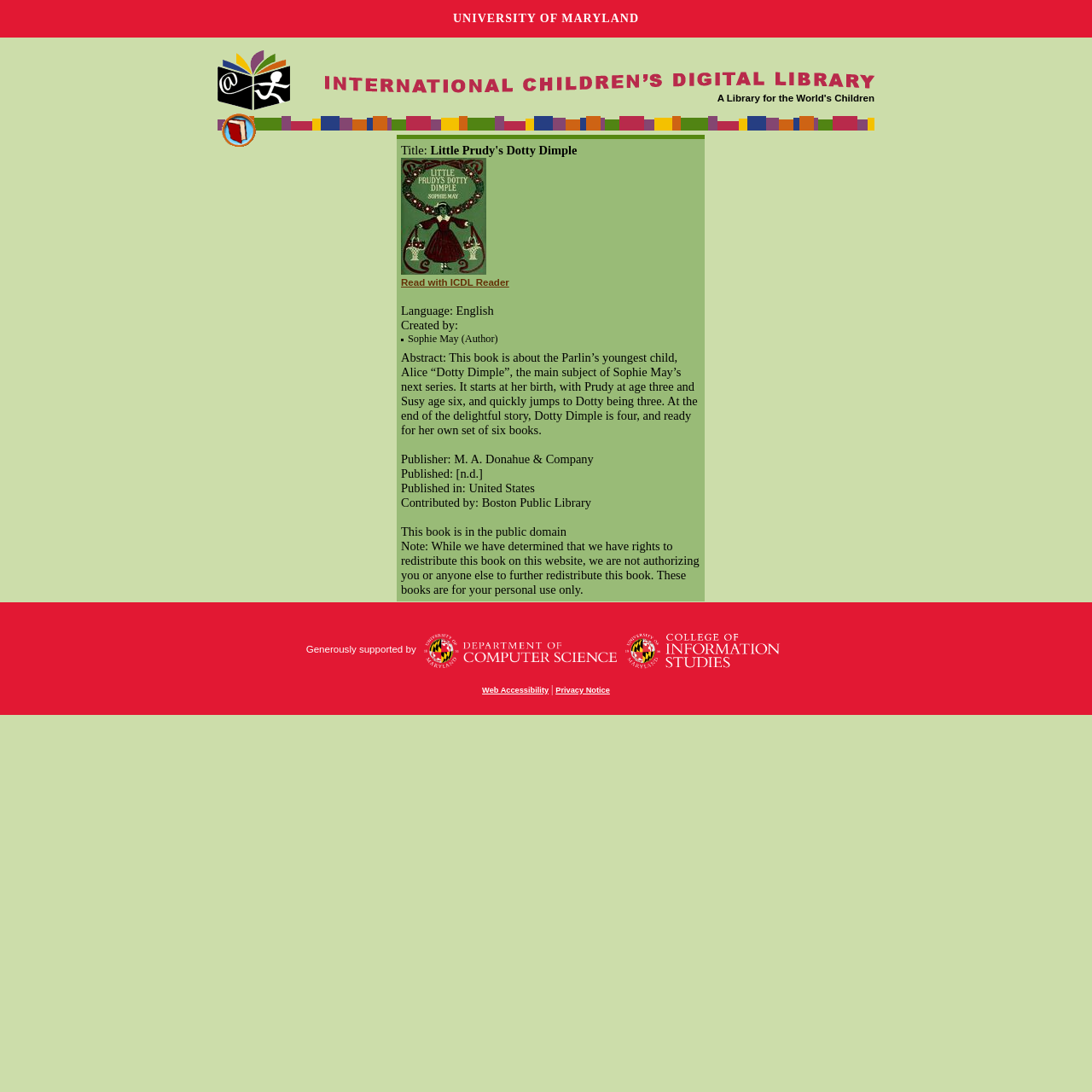What is the language of the book? Look at the image and give a one-word or short phrase answer.

English